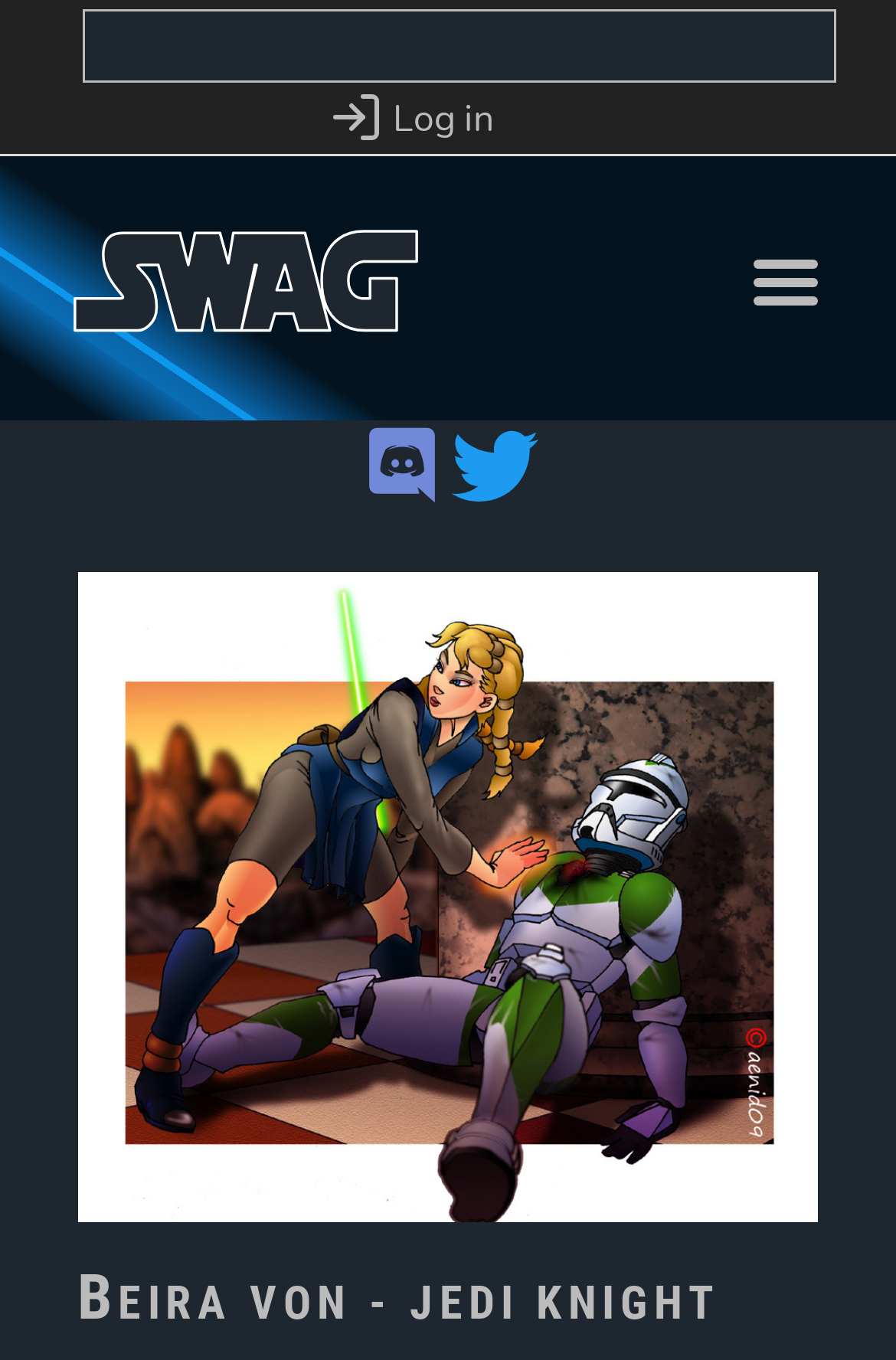Locate the bounding box of the UI element with the following description: "alt="Join SWAG on Discord."".

[0.397, 0.309, 0.5, 0.376]